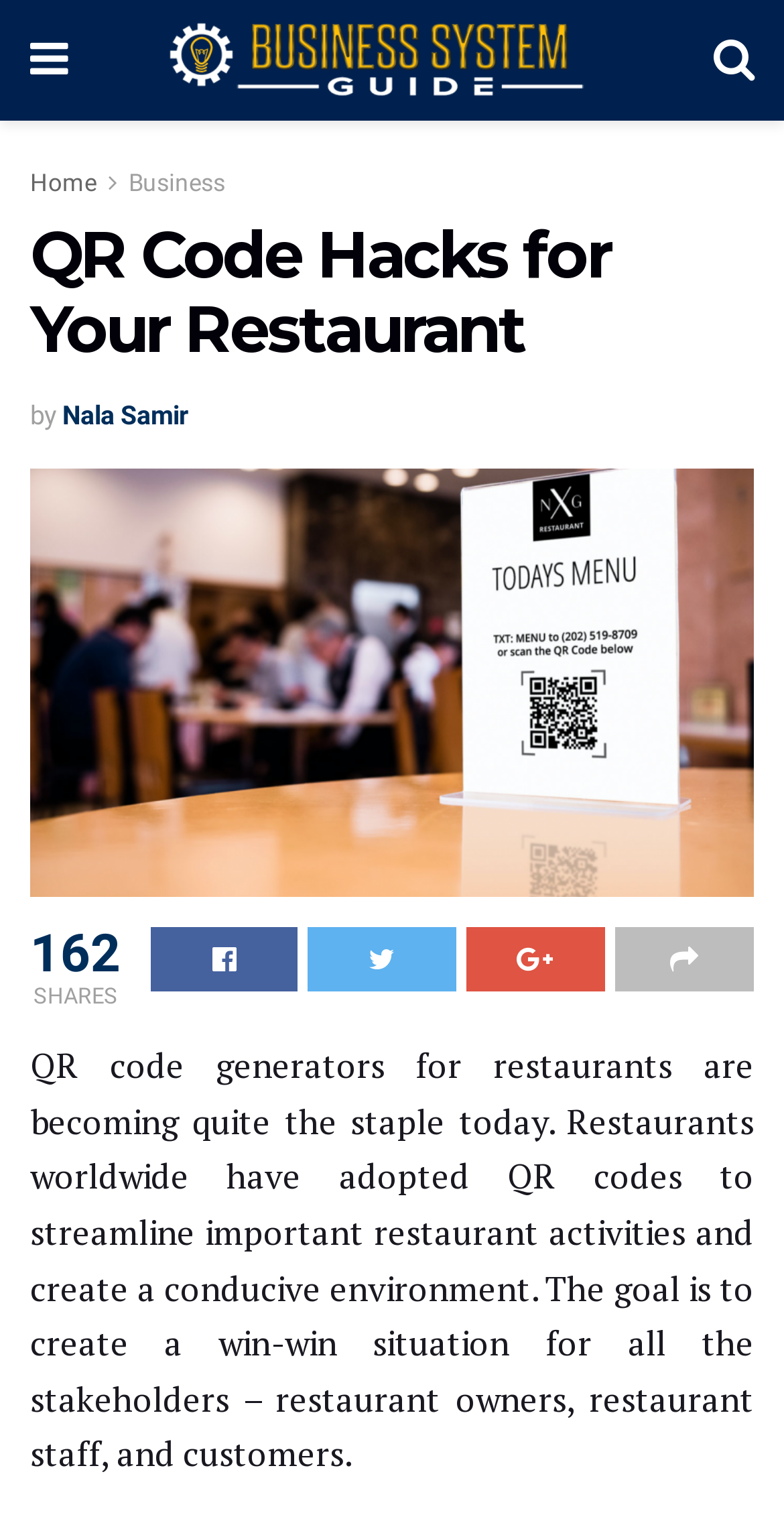Write a detailed summary of the webpage.

The webpage appears to be an article or blog post about QR code hacks for restaurants. At the top left, there is a small icon and a link to "Business System Guide - Choose Software Consulting Services - Get Ahead with!" which is accompanied by an image with the same text. On the top right, there is another small icon.

Below the top section, there is a navigation menu with links to "Home" and "Business". The main title of the article, "QR Code Hacks for Your Restaurant", is prominently displayed in a large font size. The author's name, "Nala Samir", is mentioned below the title.

The main content of the article is a large block of text that occupies most of the page. The text discusses how QR code generators are becoming popular in restaurants and how they can streamline important activities and create a conducive environment for all stakeholders.

There are several social media links and icons at the bottom of the page, including Facebook, Twitter, LinkedIn, and Pinterest. The number of shares, "162", is also displayed.